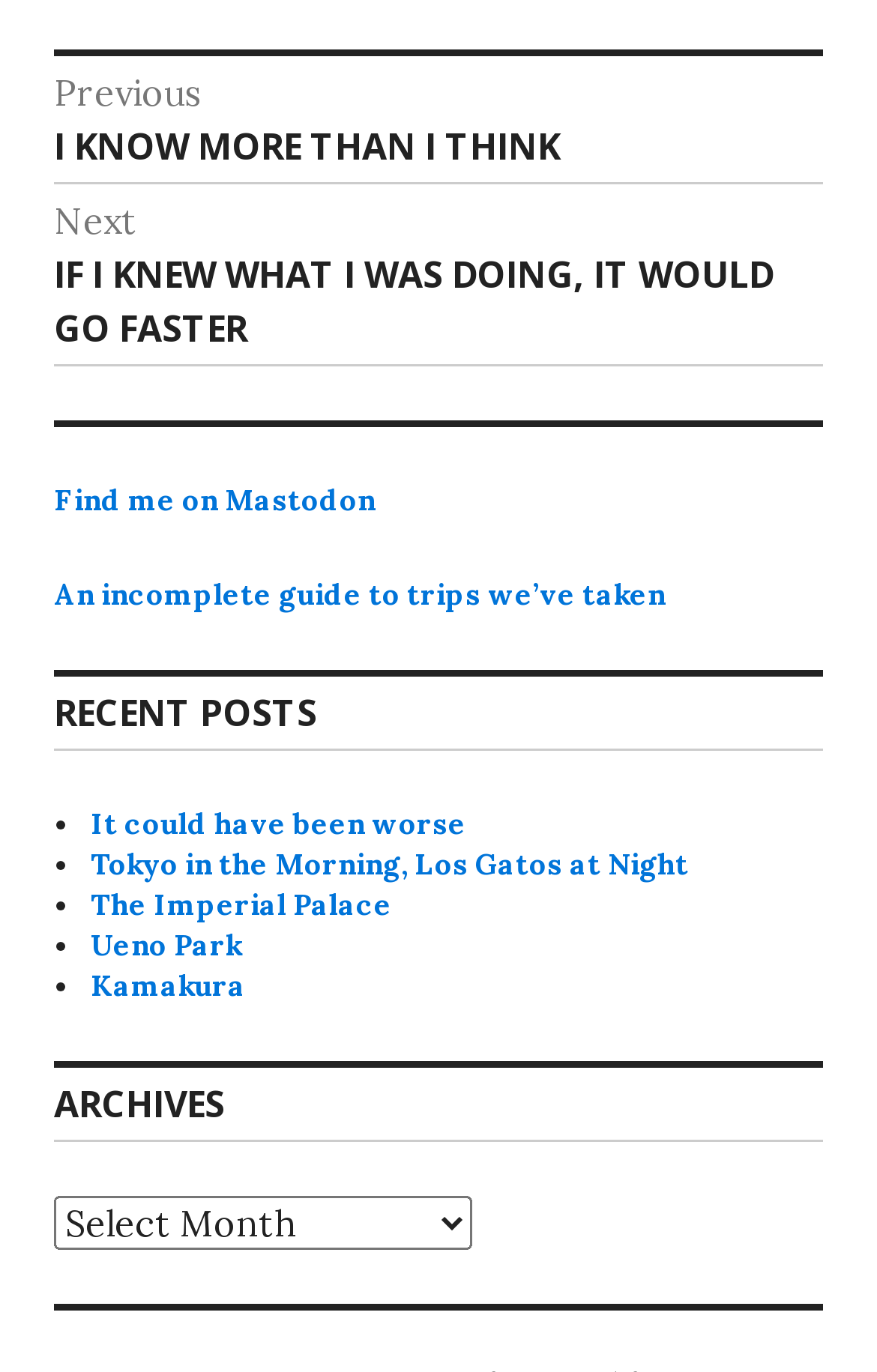Kindly provide the bounding box coordinates of the section you need to click on to fulfill the given instruction: "go to next post".

[0.062, 0.141, 0.938, 0.259]